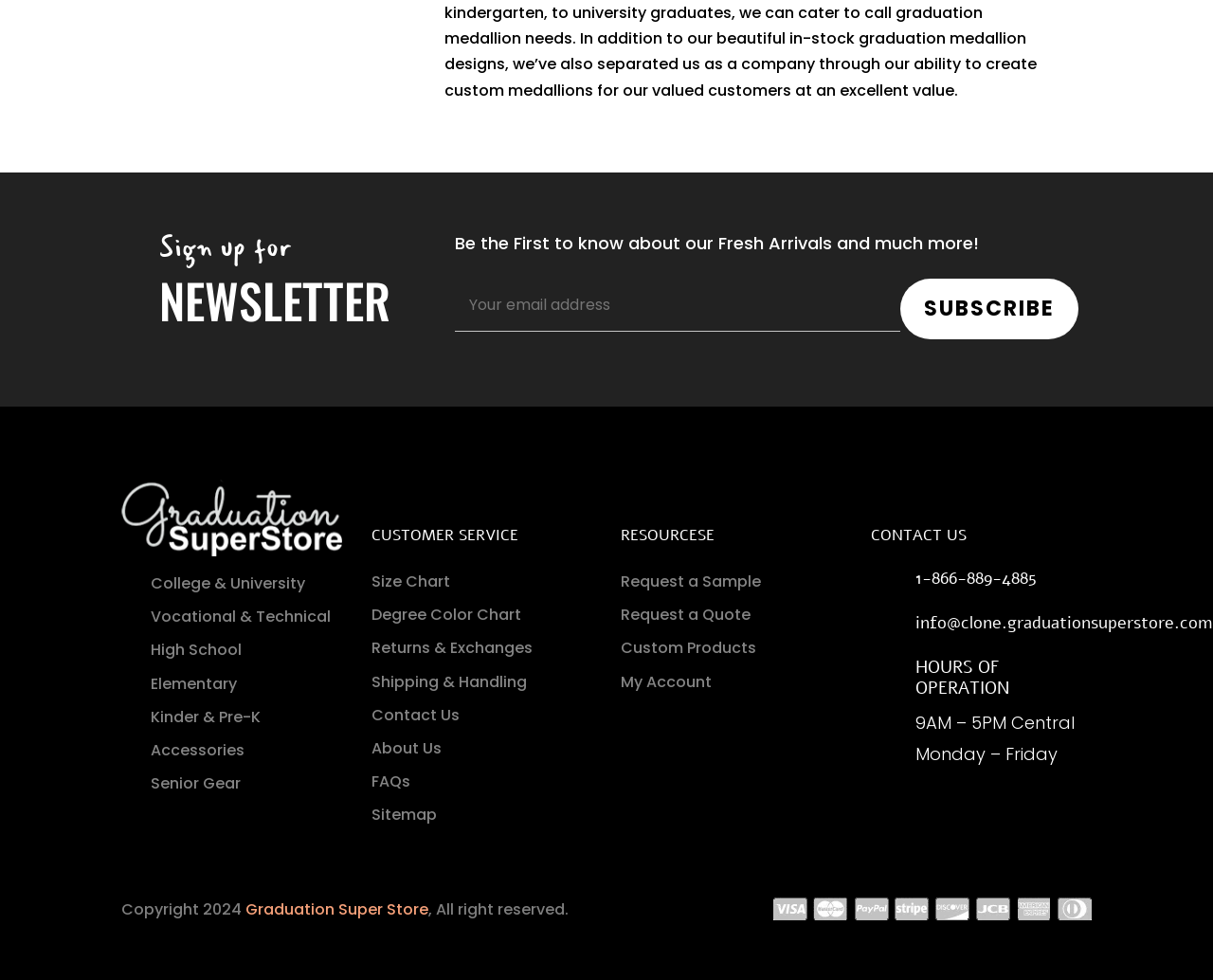Could you highlight the region that needs to be clicked to execute the instruction: "Click on College & University"?

[0.124, 0.584, 0.252, 0.606]